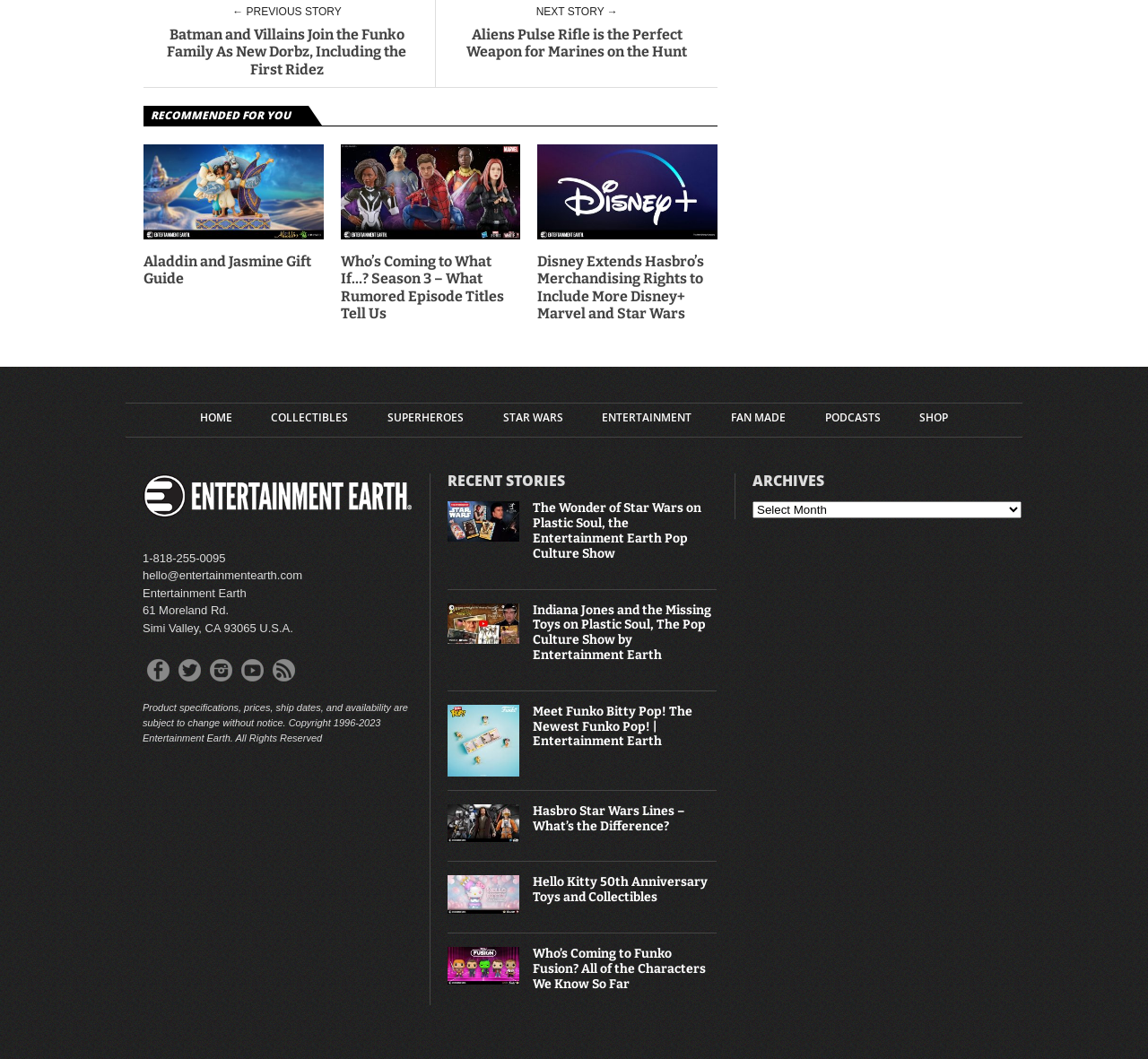What is the phone number of Entertainment Earth? From the image, respond with a single word or brief phrase.

1-818-255-0095